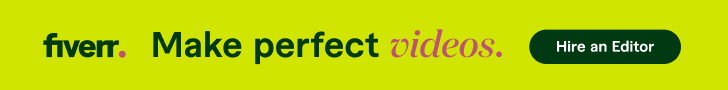What is the color of the font used for the word 'perfect'?
Provide a detailed and extensive answer to the question.

The word 'perfect' stands out in a bold, stylish pink font, which is a playful mix of typography, as mentioned in the caption.